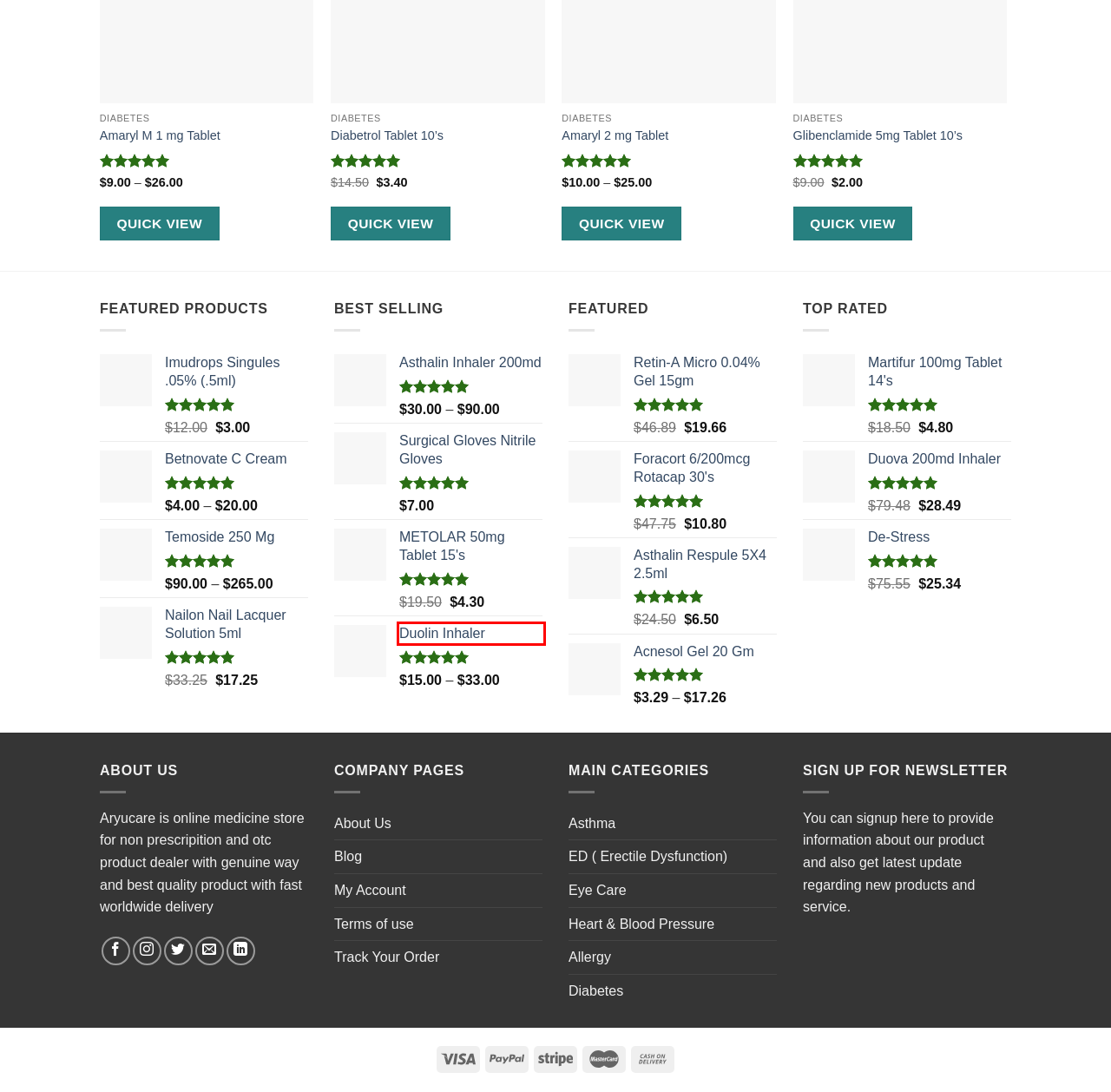Examine the screenshot of a webpage with a red bounding box around a specific UI element. Identify which webpage description best matches the new webpage that appears after clicking the element in the red bounding box. Here are the candidates:
A. Buy Metolar 50 Mg Tablet in US | UK | Australia | Free Shipping
B. Temoside 250 Mg: View Uses, Side Effects, Price and Substitutes
C. Retin-A Micro 0.04% Gel 15gm - Aryu Care
D. Buy Acnesol Gel 20 Gm (Clindamycin 1%) In USA | Aryu Care
E. Buy Martifur 100mg Tablet Online In USA | UK | UAE | Aryu Care
F. Betnovate C Cream: View Uses, Side Effects, Price and Substitutes
G. blood pressure measurement : View Use, Side Effect, Price and Substitutes
H. Buy Duolin Inhaler At Cheapest Price In Arizona | USA | Aryucare

H